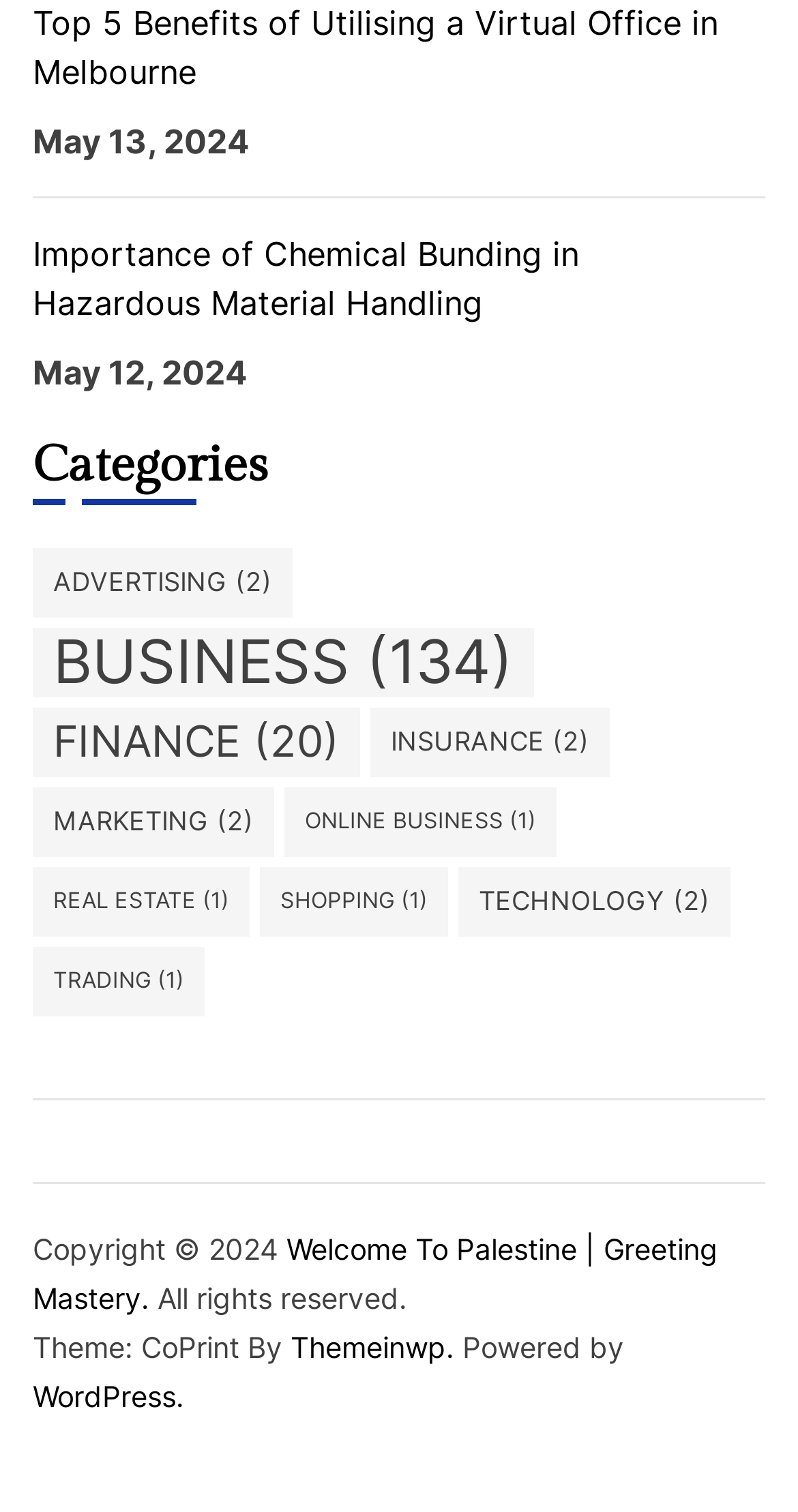Provide a thorough and detailed response to the question by examining the image: 
What is the name of the theme used by this website?

The theme name can be found at the bottom of the webpage, which is 'CoPrint By' followed by the theme author's name.